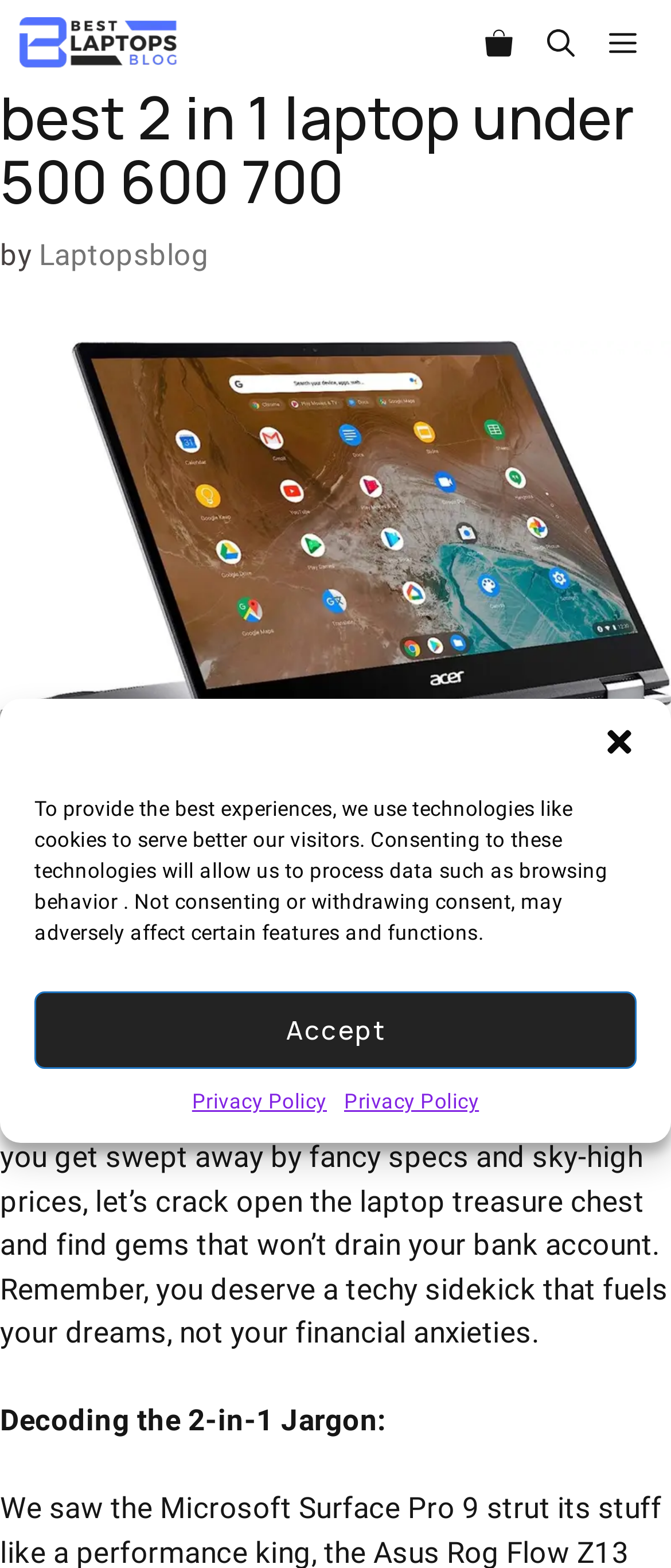Find the bounding box coordinates for the area that should be clicked to accomplish the instruction: "Checkout".

[0.683, 0.664, 0.949, 0.705]